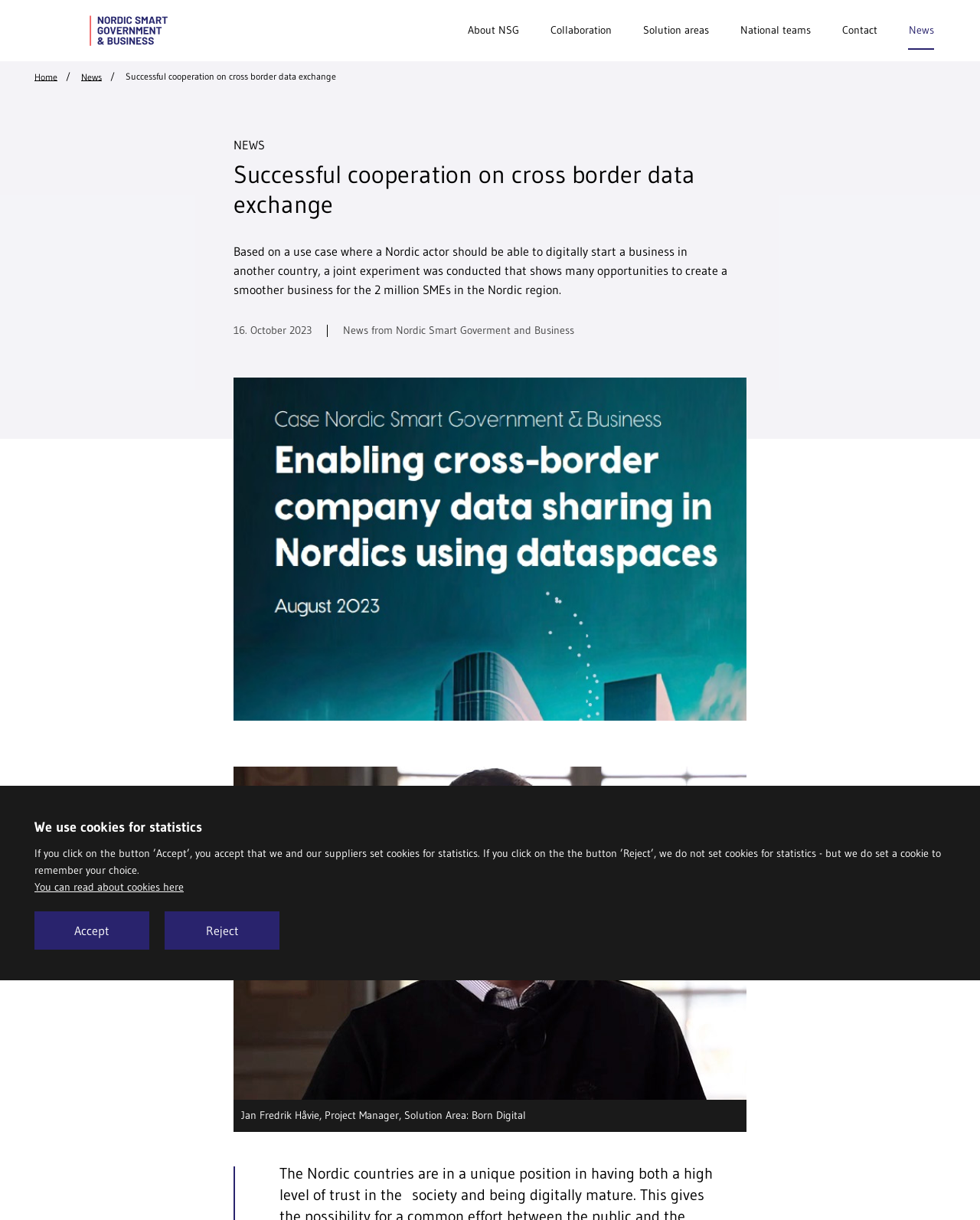Locate the bounding box coordinates of the clickable region to complete the following instruction: "Go to Home."

[0.035, 0.054, 0.059, 0.071]